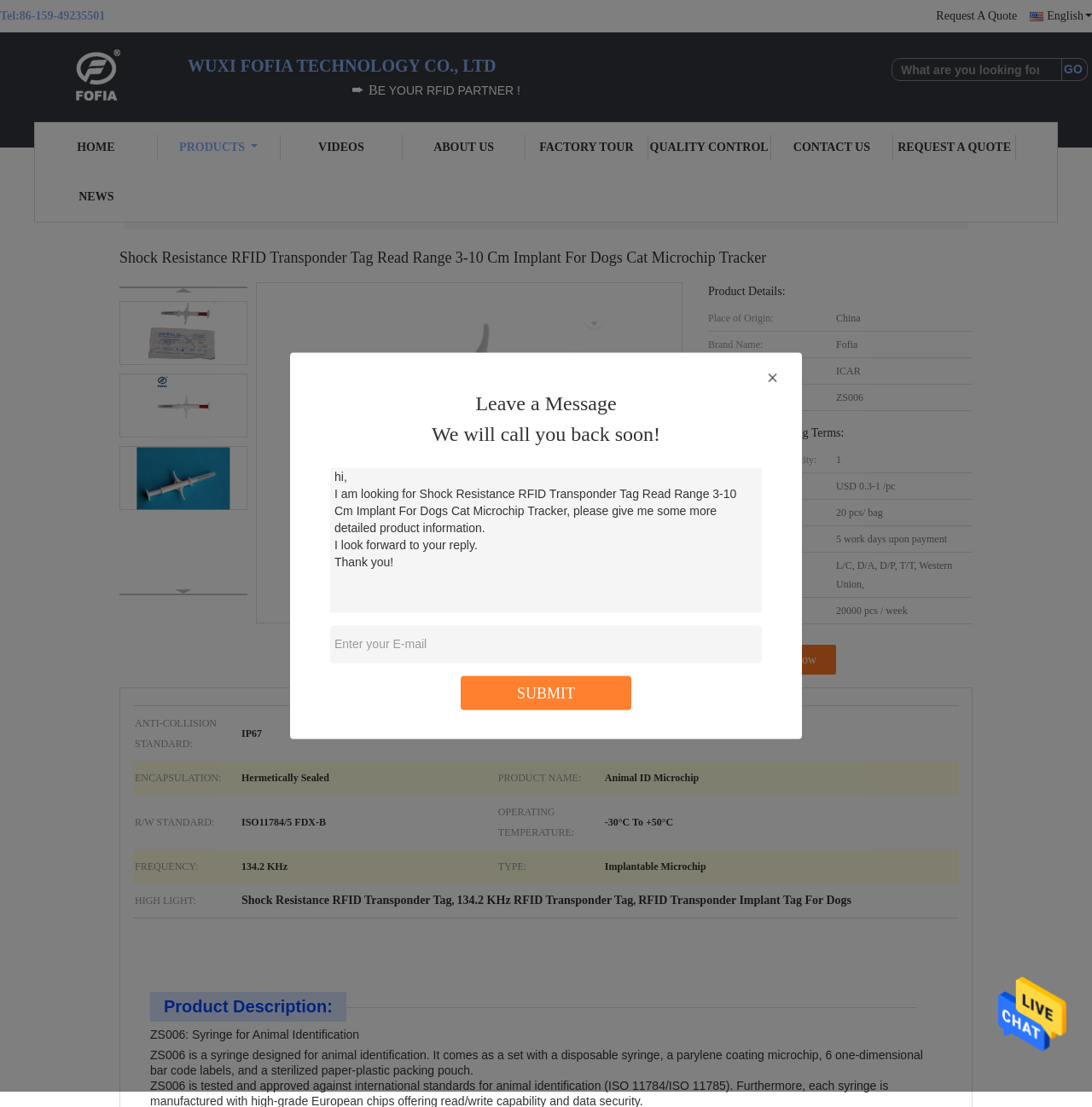Please locate the clickable area by providing the bounding box coordinates to follow this instruction: "Enter your inquiry details in the text box".

[0.302, 0.423, 0.698, 0.554]